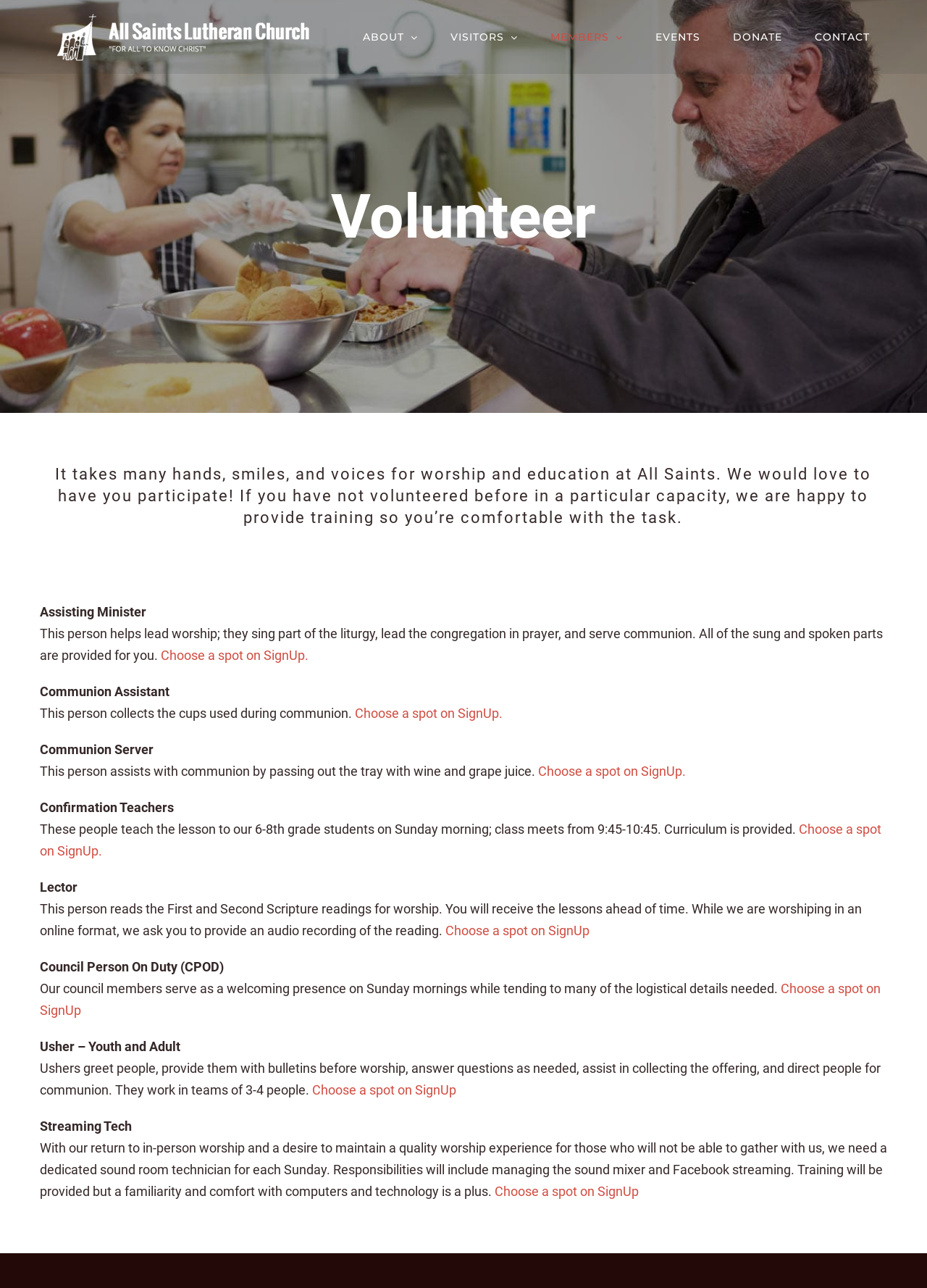Determine the bounding box coordinates for the region that must be clicked to execute the following instruction: "Click the 'CONTACT' link in the main menu".

[0.879, 0.007, 0.938, 0.051]